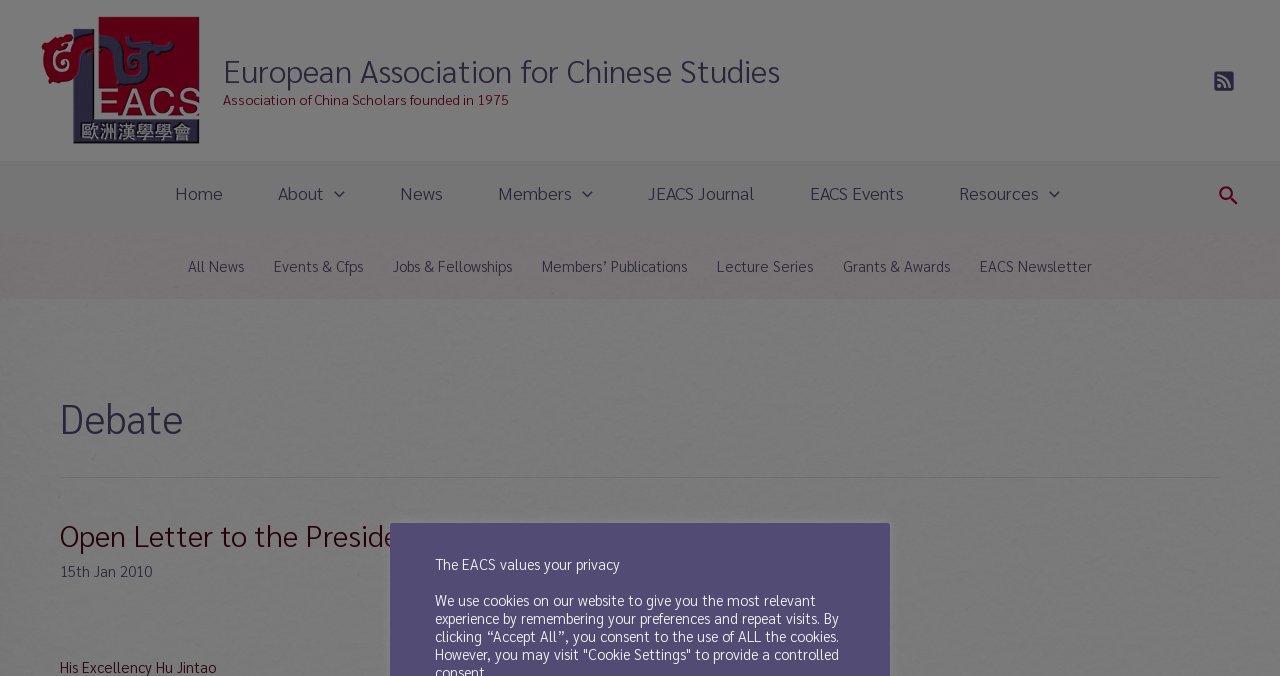Provide a comprehensive caption for the webpage.

The webpage is about the European Association for Chinese Studies, specifically its "Debate" section. At the top left, there is a logo of the association, accompanied by a link to the association's homepage. Below the logo, there is a brief description of the association, stating that it was founded in 1975.

To the right of the logo, there is a navigation menu with links to various sections of the website, including "Home", "About", "News", "Members", "JEACS Journal", "EACS Events", and "Resources". Each link has a corresponding icon.

At the top right corner, there is an RSS link and a search icon link. The search icon link is accompanied by a small image.

Below the navigation menu, there is a secondary navigation menu with links to more specific sections, including "All News", "Events & Cfps", "Jobs & Fellowships", "Members’ Publications", "Lecture Series", "Grants & Awards", and "EACS Newsletter".

The main content of the page is an open letter to the President of the People's Republic of China, dated January 15th, 2010. The letter is addressed to His Excellency Hu Jintao. The text of the letter is not provided, but there is a link to read the full letter.

At the bottom of the page, there is a statement about the EACS valuing the user's privacy.